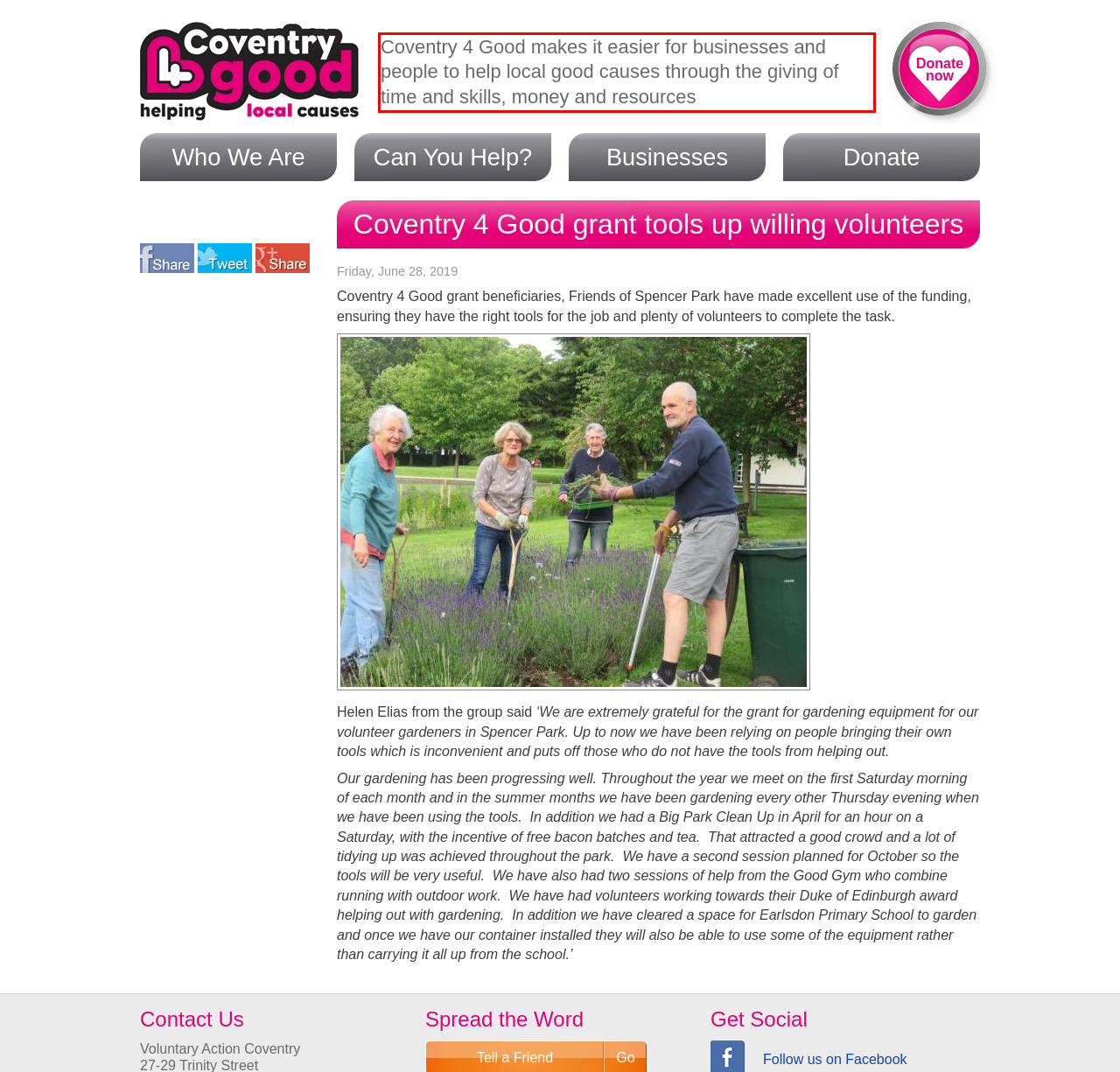Review the screenshot of the webpage and recognize the text inside the red rectangle bounding box. Provide the extracted text content.

Coventry 4 Good makes it easier for businesses and people to help local good causes through the giving of time and skills, money and resources